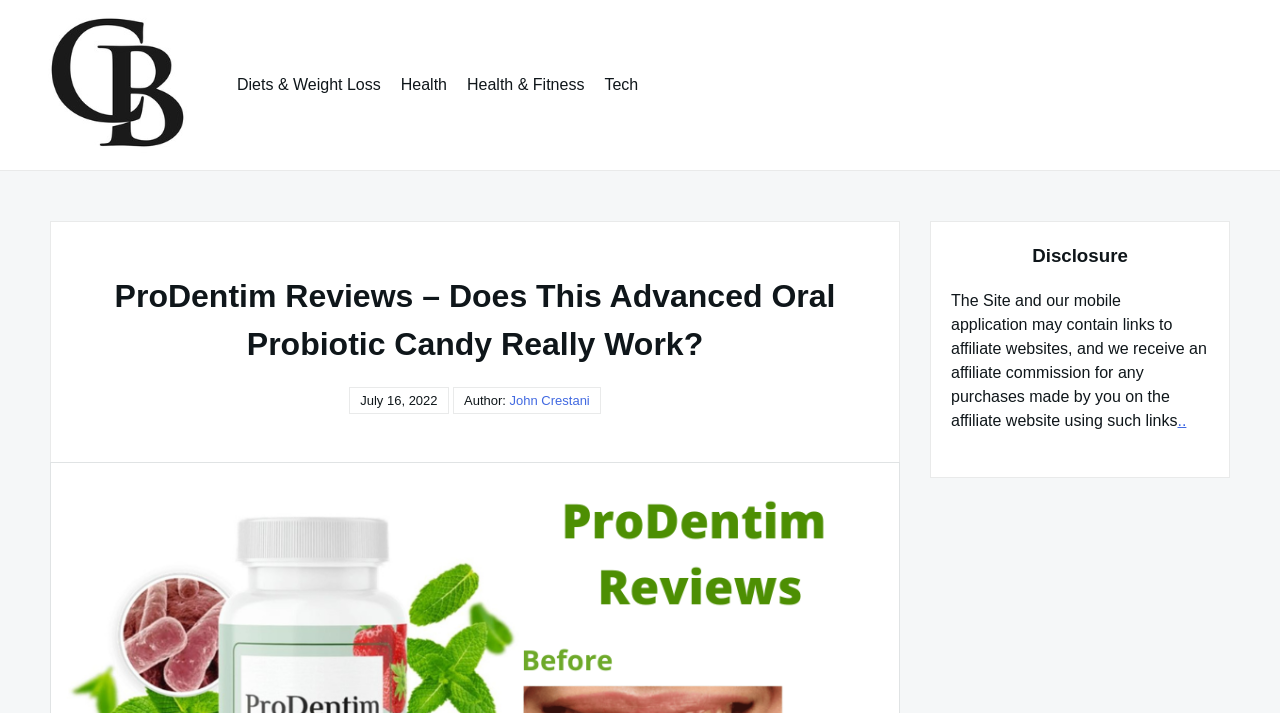Given the element description "John Crestani" in the screenshot, predict the bounding box coordinates of that UI element.

[0.398, 0.551, 0.461, 0.572]